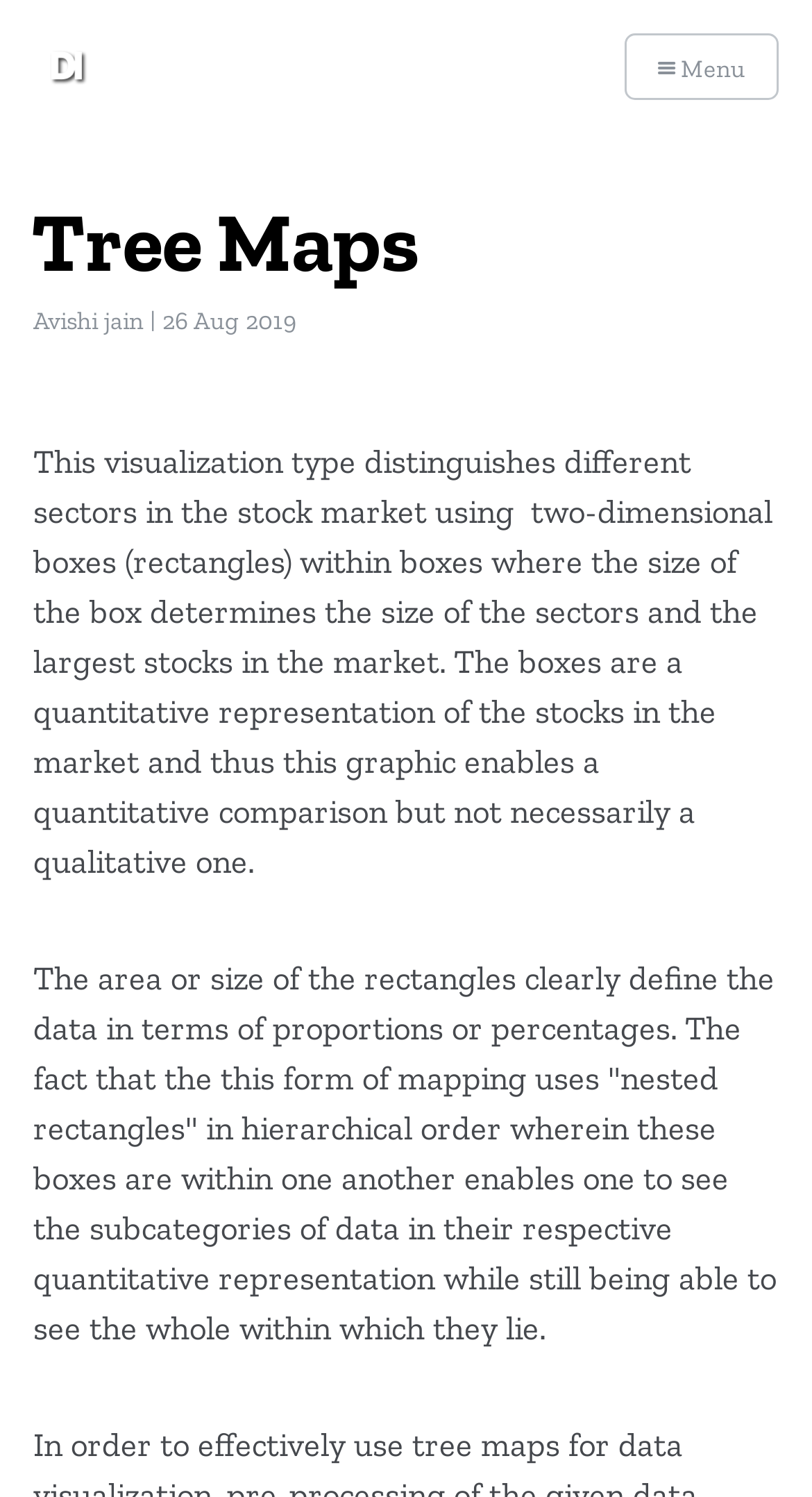What is the author of the article?
Identify the answer in the screenshot and reply with a single word or phrase.

Avishi Jain